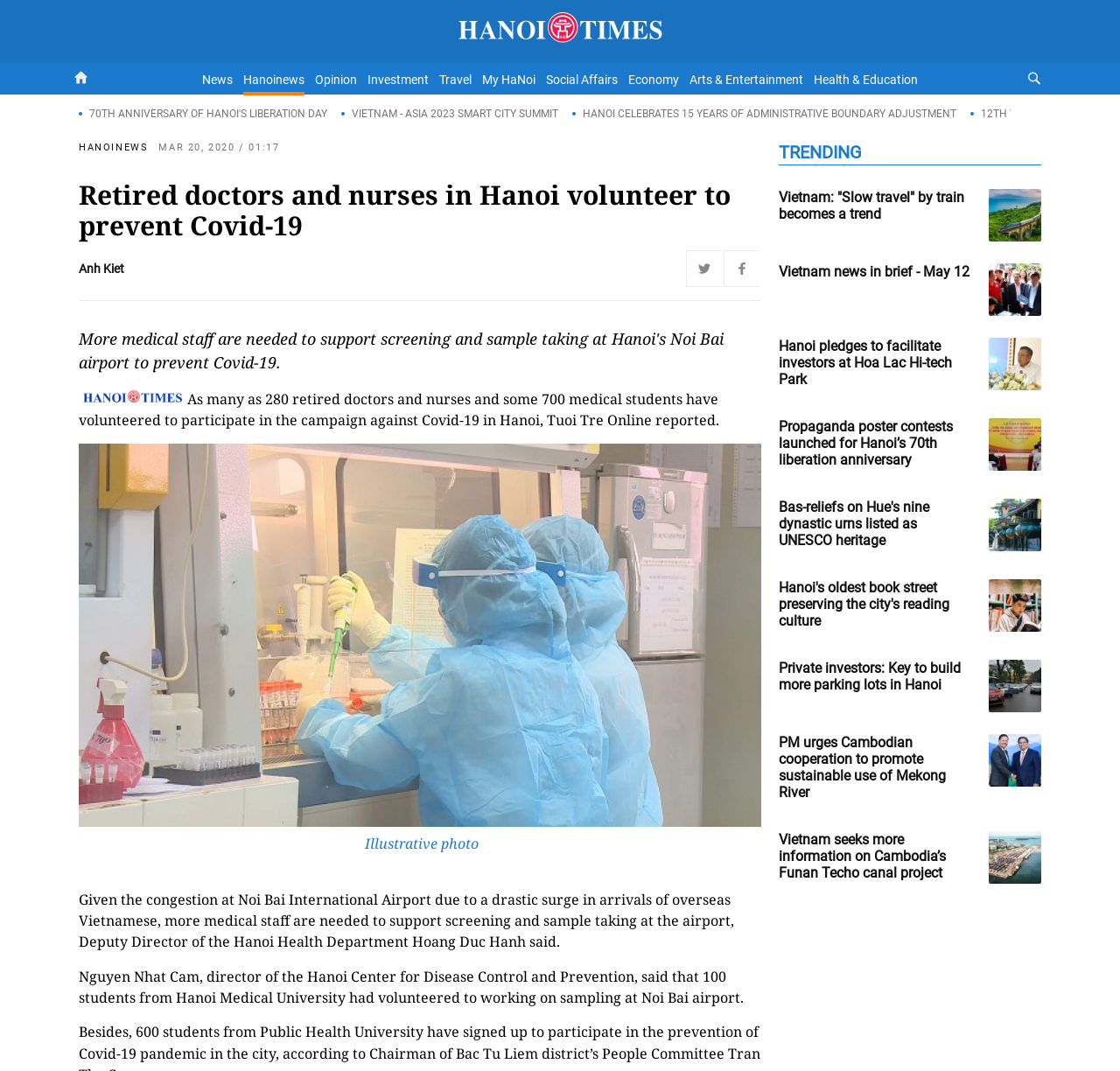Refer to the image and answer the question with as much detail as possible: What is the purpose of the volunteers at Noi Bai airport?

I found the answer by reading the article content, specifically the sentence 'Given the congestion at Noi Bai International Airport due to a drastic surge in arrivals of overseas Vietnamese, more medical staff are needed to support screening and sample taking at the airport, Deputy Director of the Hanoi Health Department Hoang Duc Hanh said.'